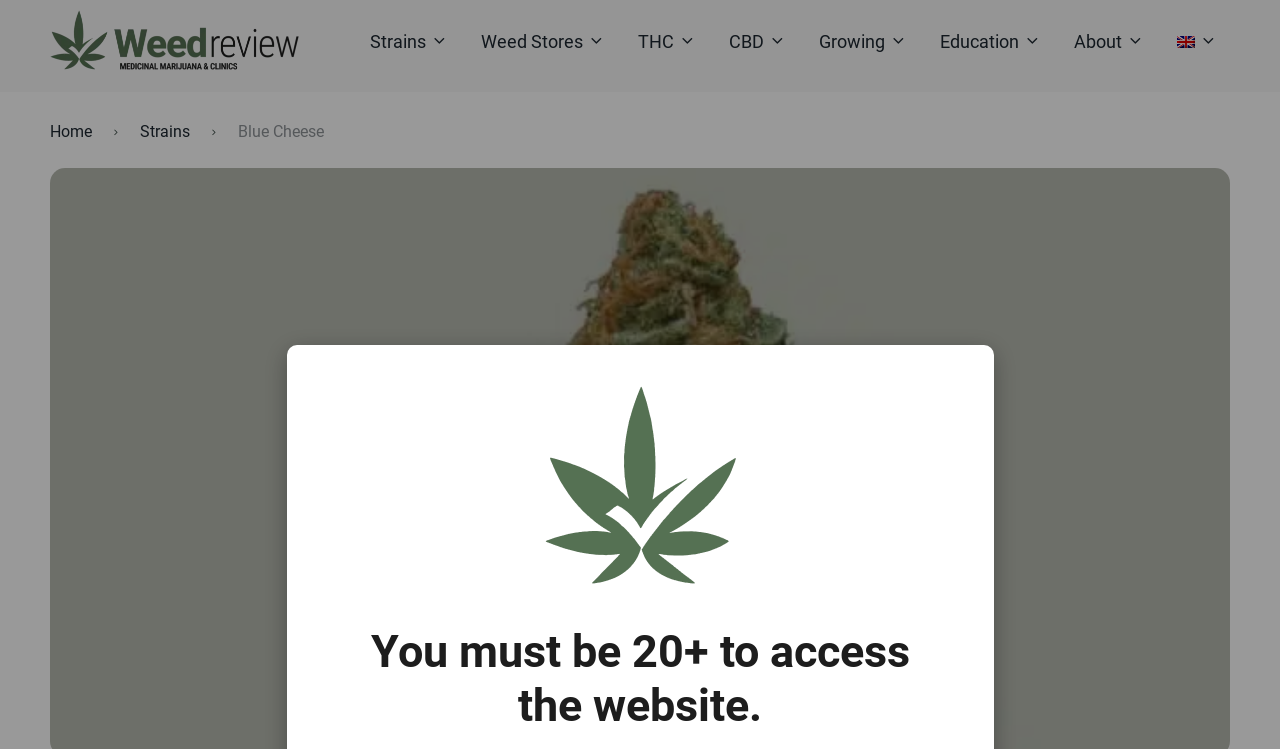What are the different categories of strains?
Please ensure your answer is as detailed and informative as possible.

The webpage has a section with links to different categories of strains, including Indica, Hybrids, Sativa, and others. These categories are likely used to classify and organize the different types of strains reviewed on the website.